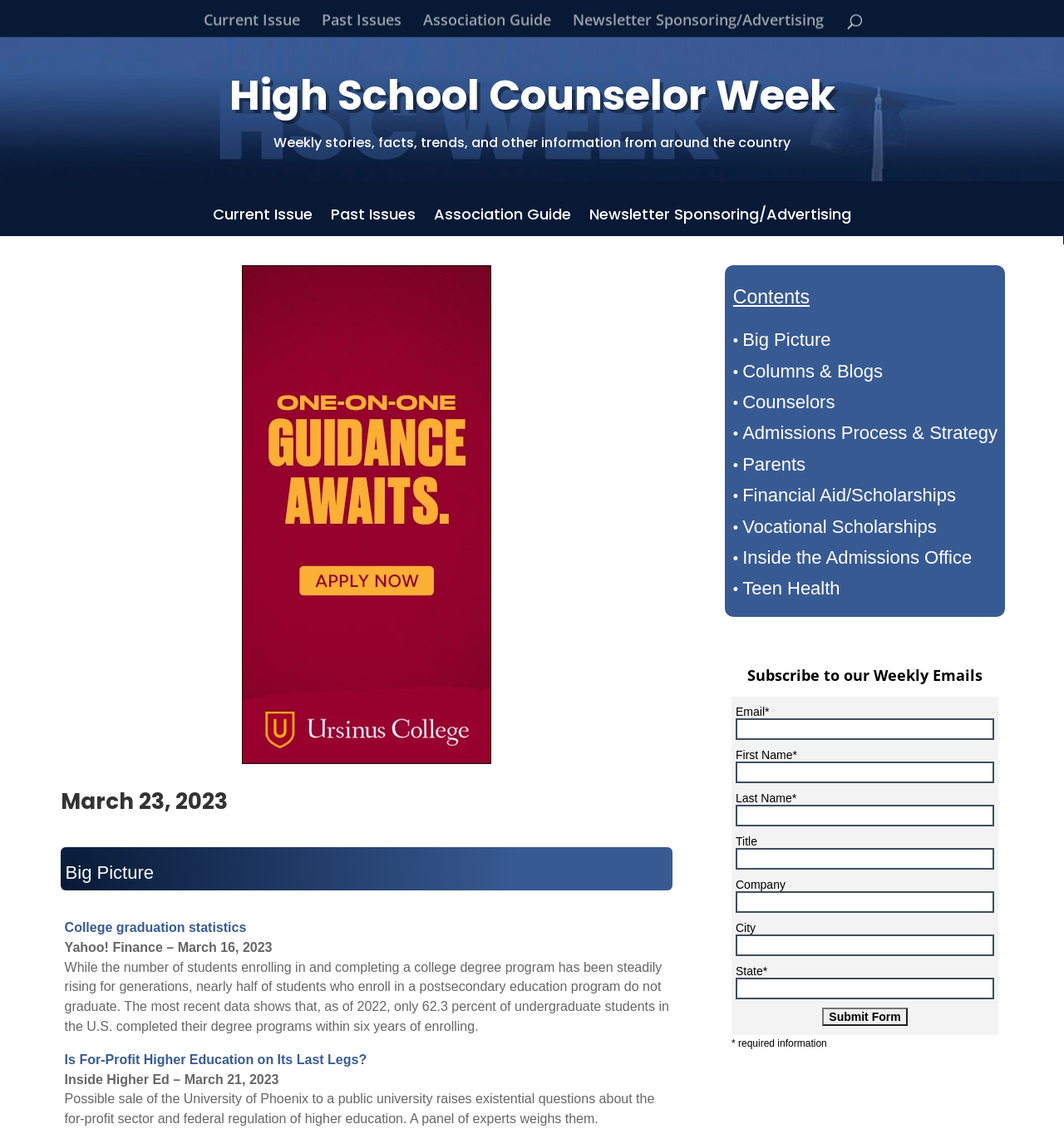What is the percentage of undergraduate students who completed their degree programs within six years of enrolling?
Please give a detailed and elaborate explanation in response to the question.

According to the StaticText element 'While the number of students enrolling in and completing a college degree program has been steadily rising for generations, nearly half of students who enroll in a postsecondary education program do not graduate. The most recent data shows that, as of 2022, only 62.3 percent of undergraduate students in the U.S. completed their degree programs within six years of enrolling.', the percentage of undergraduate students who completed their degree programs within six years of enrolling is 62.3 percent.